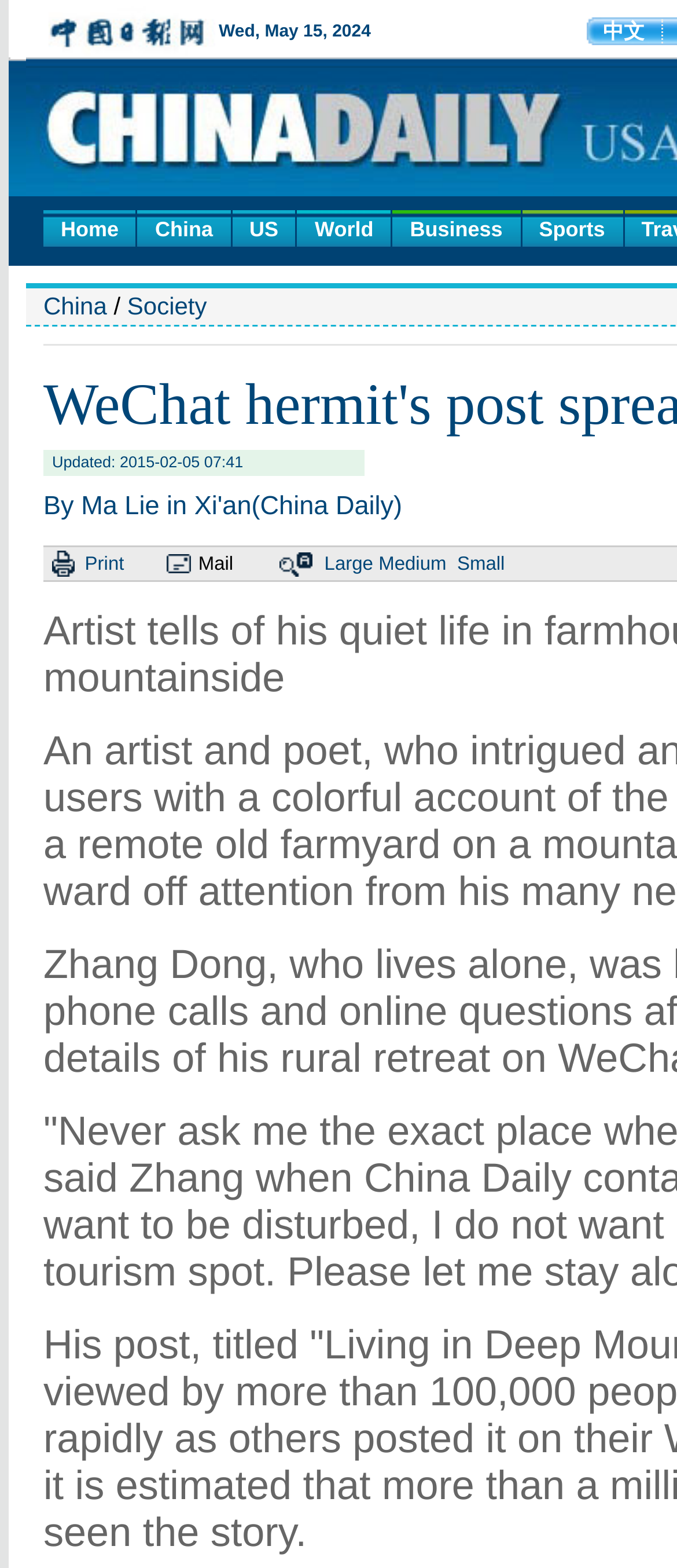What is the date of the article update?
Refer to the image and give a detailed response to the question.

I found the 'Updated' section on the webpage, which shows the date '2015-02-05 07:41'. The date of the article update is '2015-02-05'.